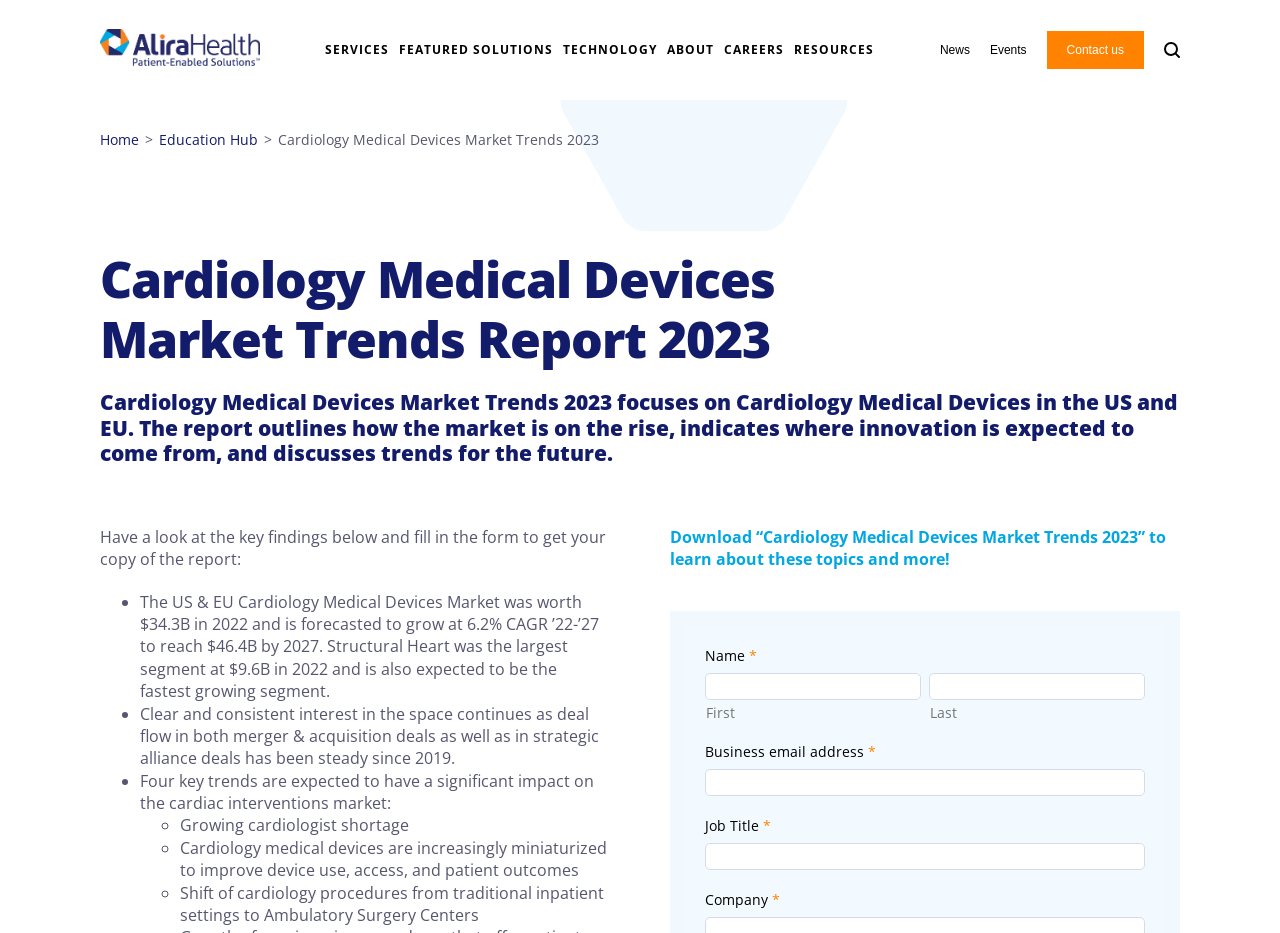Show the bounding box coordinates for the element that needs to be clicked to execute the following instruction: "Click Alira Health logo". Provide the coordinates in the form of four float numbers between 0 and 1, i.e., [left, top, right, bottom].

[0.078, 0.031, 0.203, 0.076]